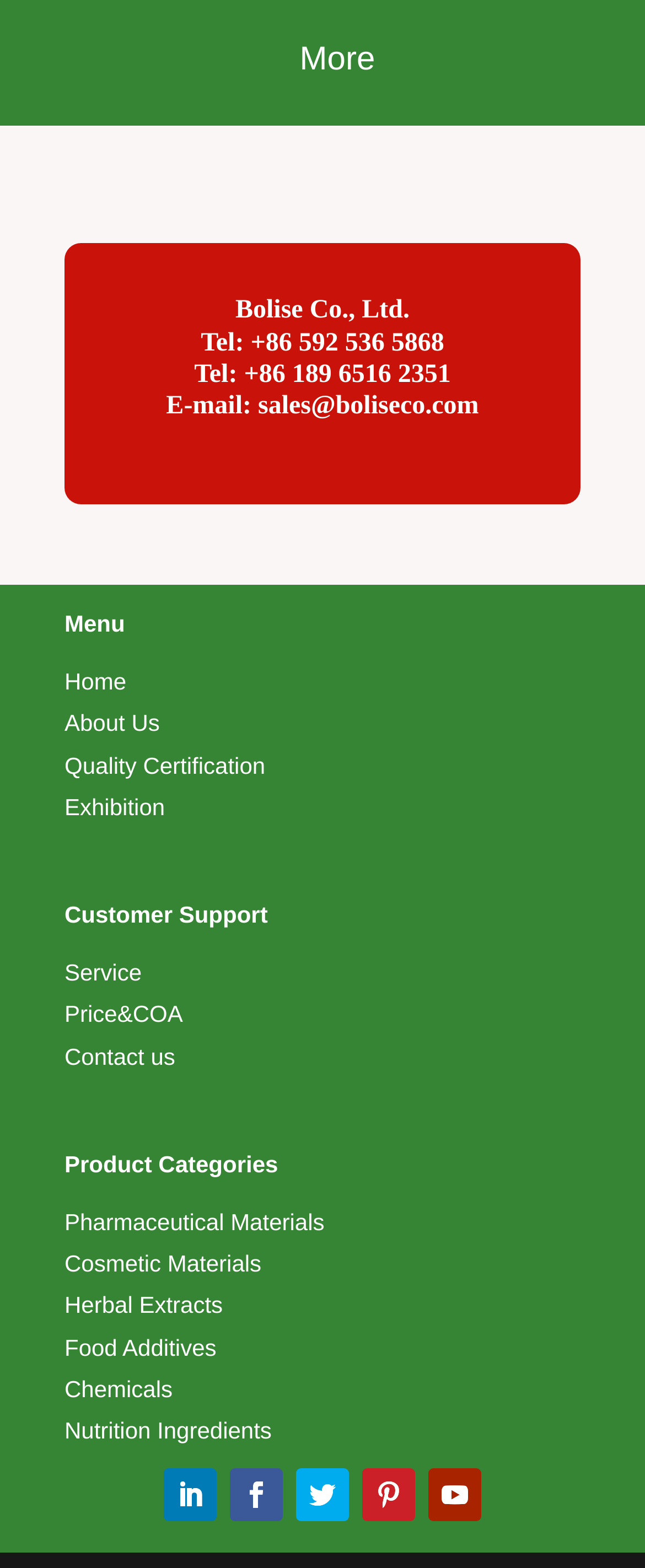Refer to the image and provide a thorough answer to this question:
What is the company's phone number?

The company's phone number can be found in the heading element at the top of the page, which contains the company's contact information.